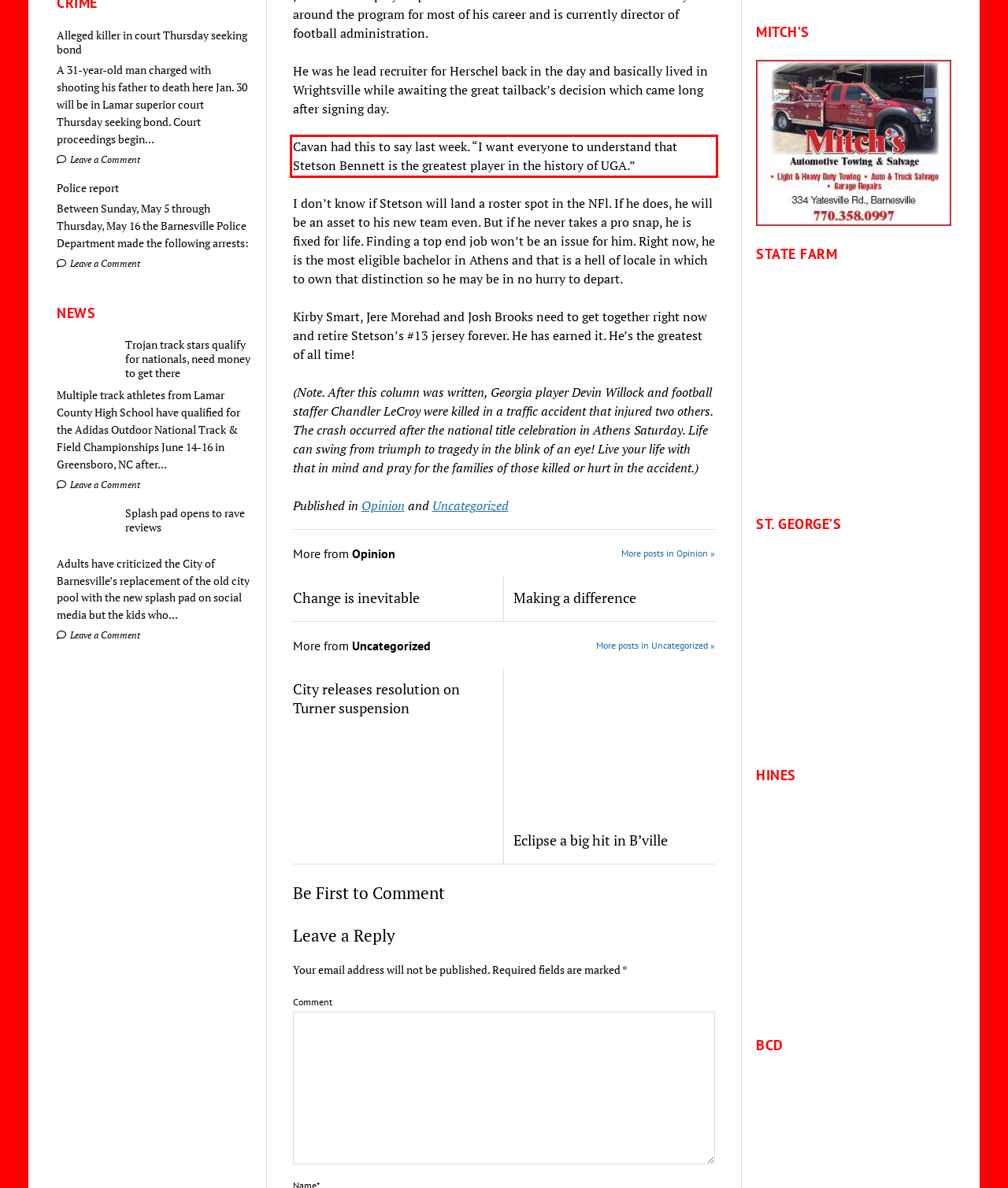Please examine the webpage screenshot and extract the text within the red bounding box using OCR.

Cavan had this to say last week. “I want everyone to understand that Stetson Bennett is the greatest player in the history of UGA.”